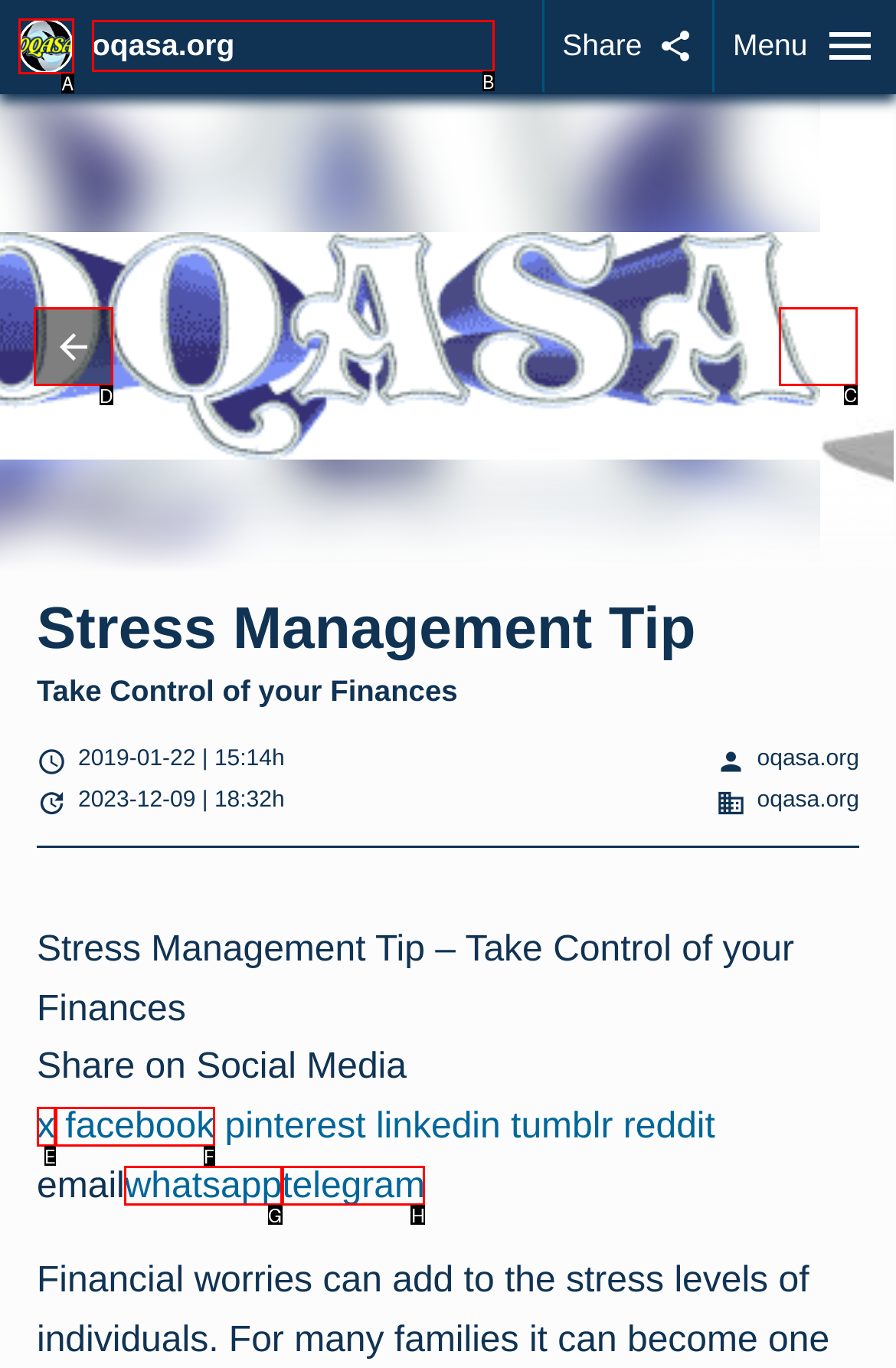Specify the letter of the UI element that should be clicked to achieve the following: View previous item in carousel
Provide the corresponding letter from the choices given.

D